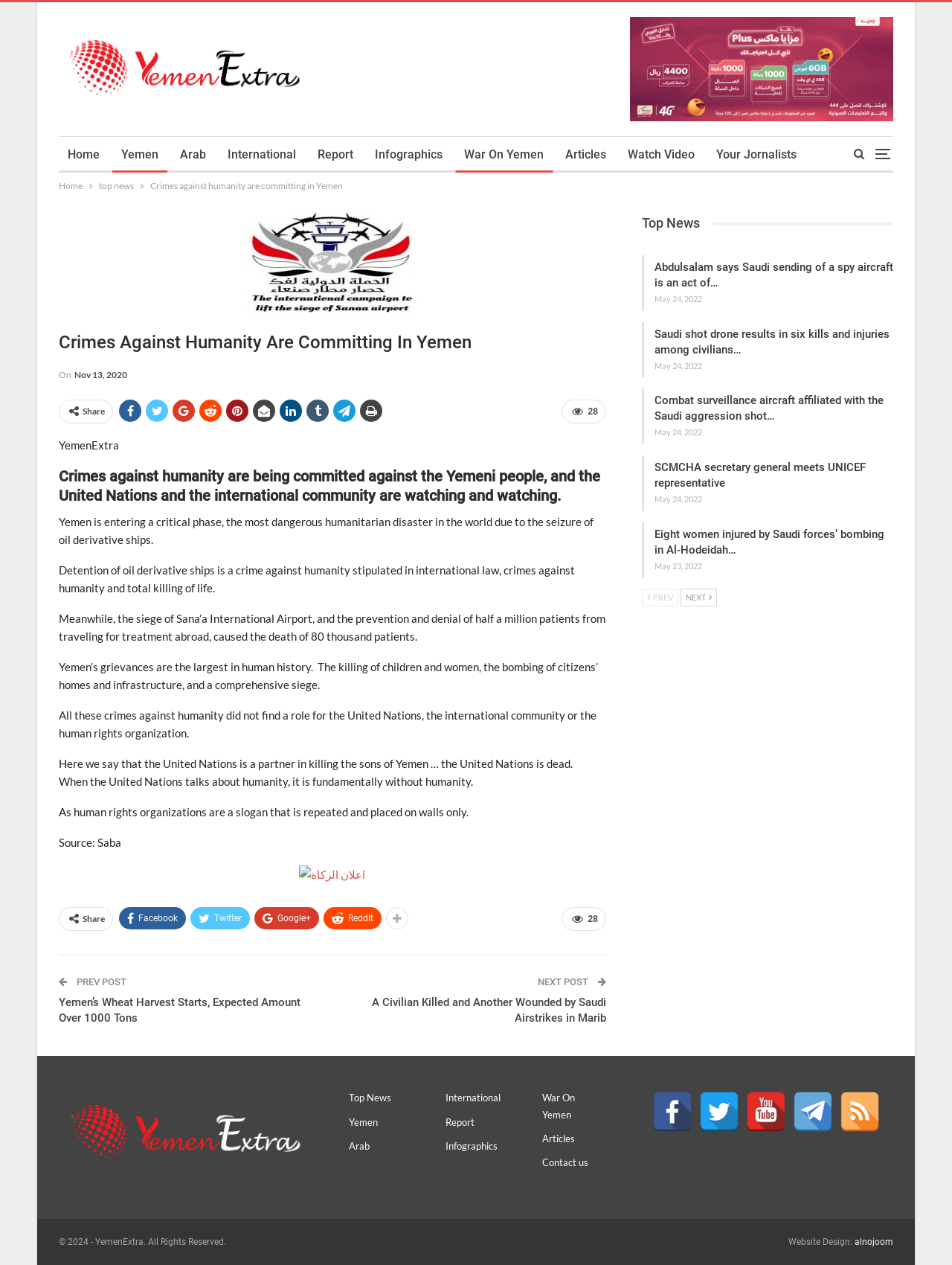How many social media sharing links are there?
Refer to the screenshot and respond with a concise word or phrase.

8